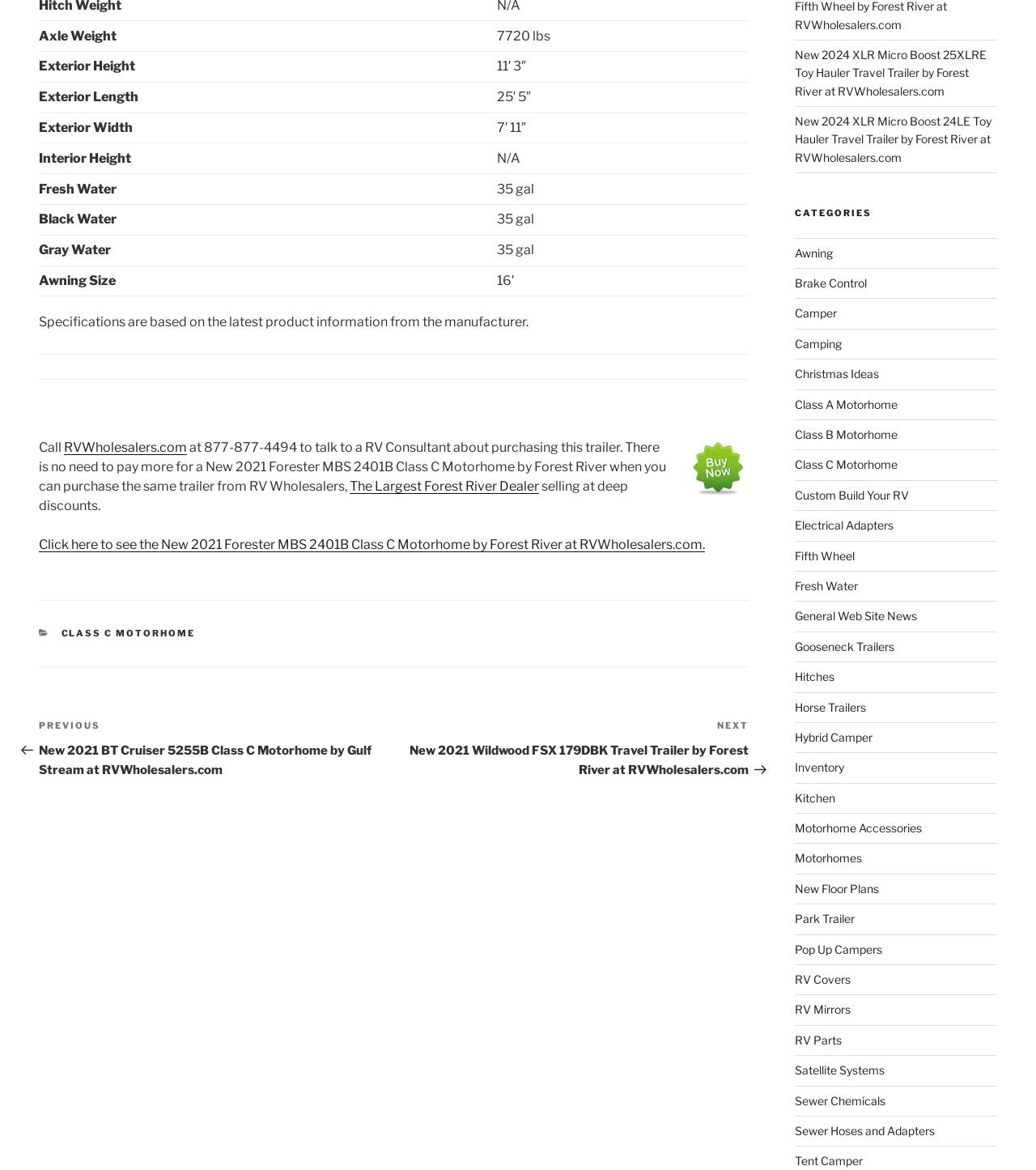What is the axle weight of the motorhome?
Using the image as a reference, give an elaborate response to the question.

Based on the specifications table, the axle weight of the motorhome is listed as 7720 lbs in the 'Axle Weight' row.